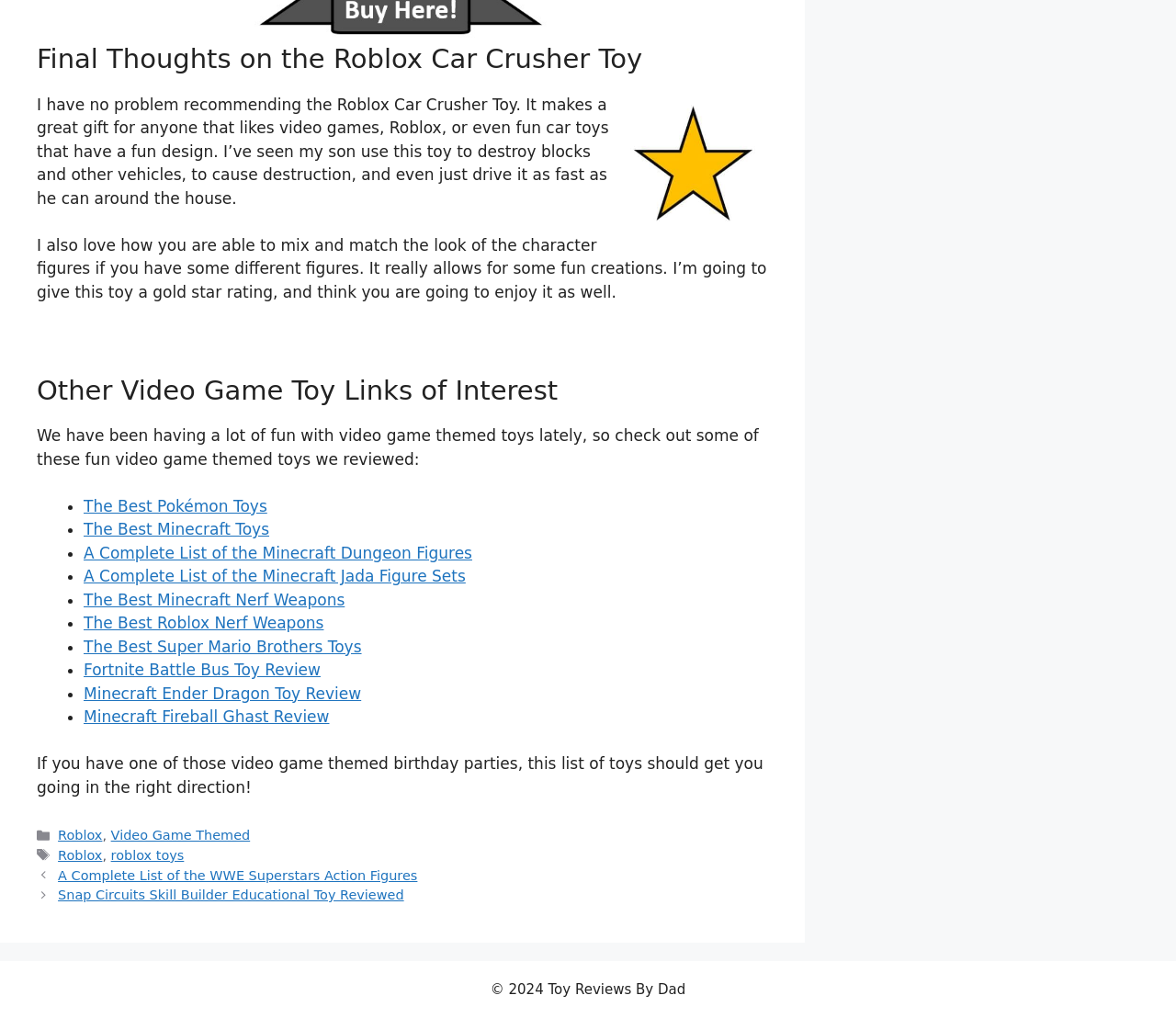What is the topic of the reviewed toy?
Provide a one-word or short-phrase answer based on the image.

Roblox Car Crusher